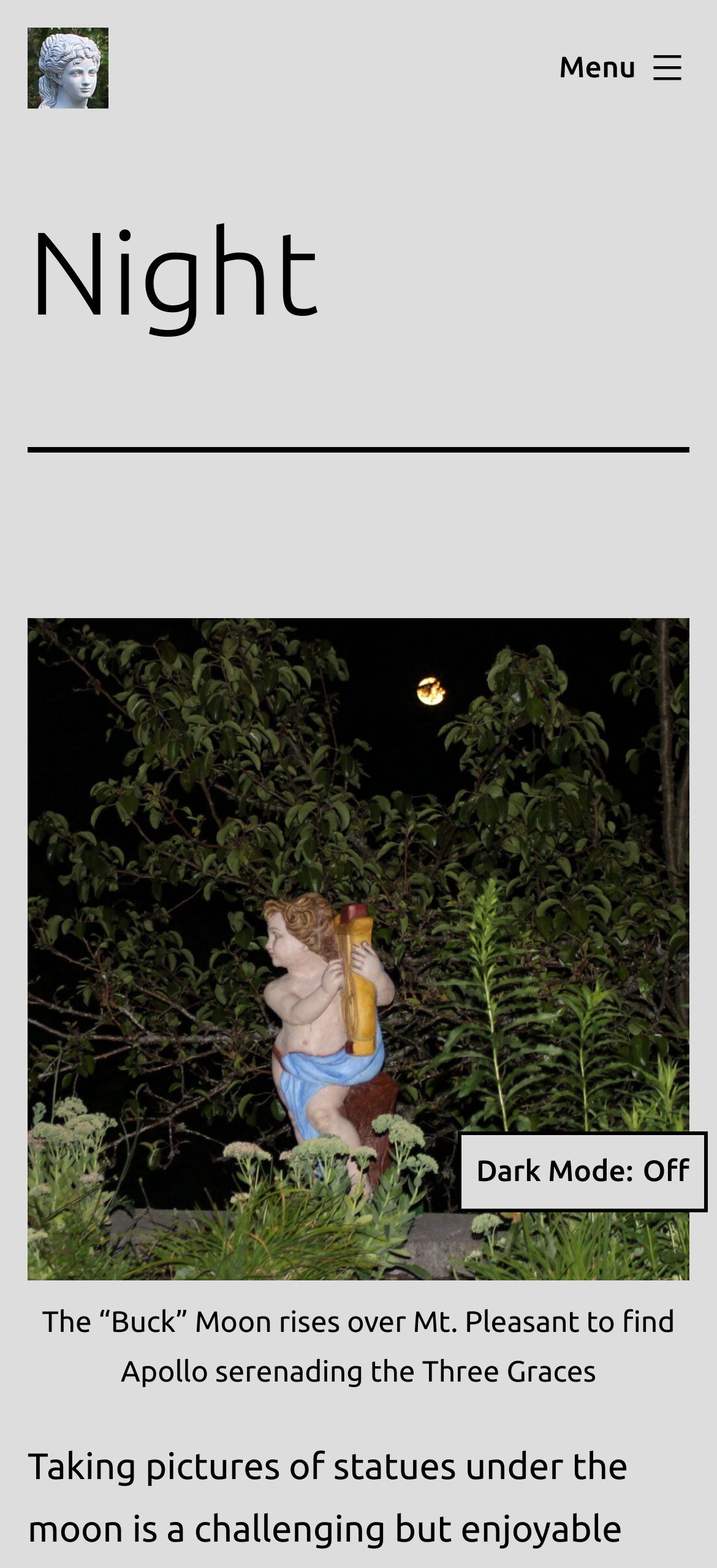Detail the various sections and features of the webpage.

The webpage is titled "Night – Statuary Dreams" and features a prominent image of "Statuary Dreams" at the top left corner, with a corresponding link below it. There is another link to "Statuary Dreams" located slightly to the right of the first one.

On the top right corner, there is a "Menu" button that, when expanded, controls a primary menu list. Below the menu button, there is a header section that spans almost the entire width of the page. Within this section, there is a heading that reads "Night".

Below the header section, there is a large figure that occupies most of the page's width and height. The figure has a caption that describes a scene: "The “Buck” Moon rises over Mt. Pleasant to find Apollo serenading the Three Graces".

At the bottom right corner of the page, there is a "Dark Mode" button that allows users to toggle between light and dark modes.

Overall, the webpage has a simple and clean layout, with a focus on showcasing the "Statuary Dreams" image and providing a descriptive caption for the figure.